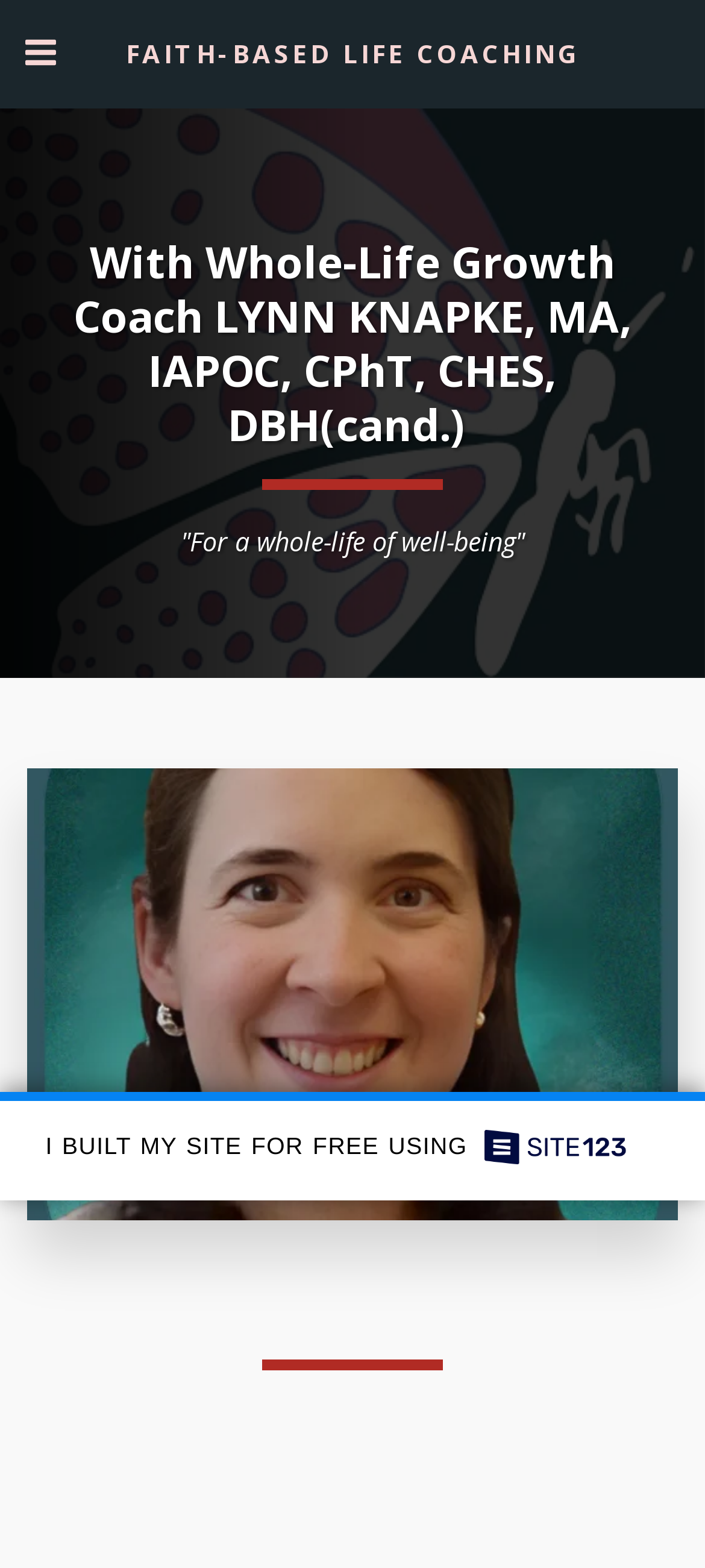What is the purpose of the website? Using the information from the screenshot, answer with a single word or phrase.

Faith-based life coaching